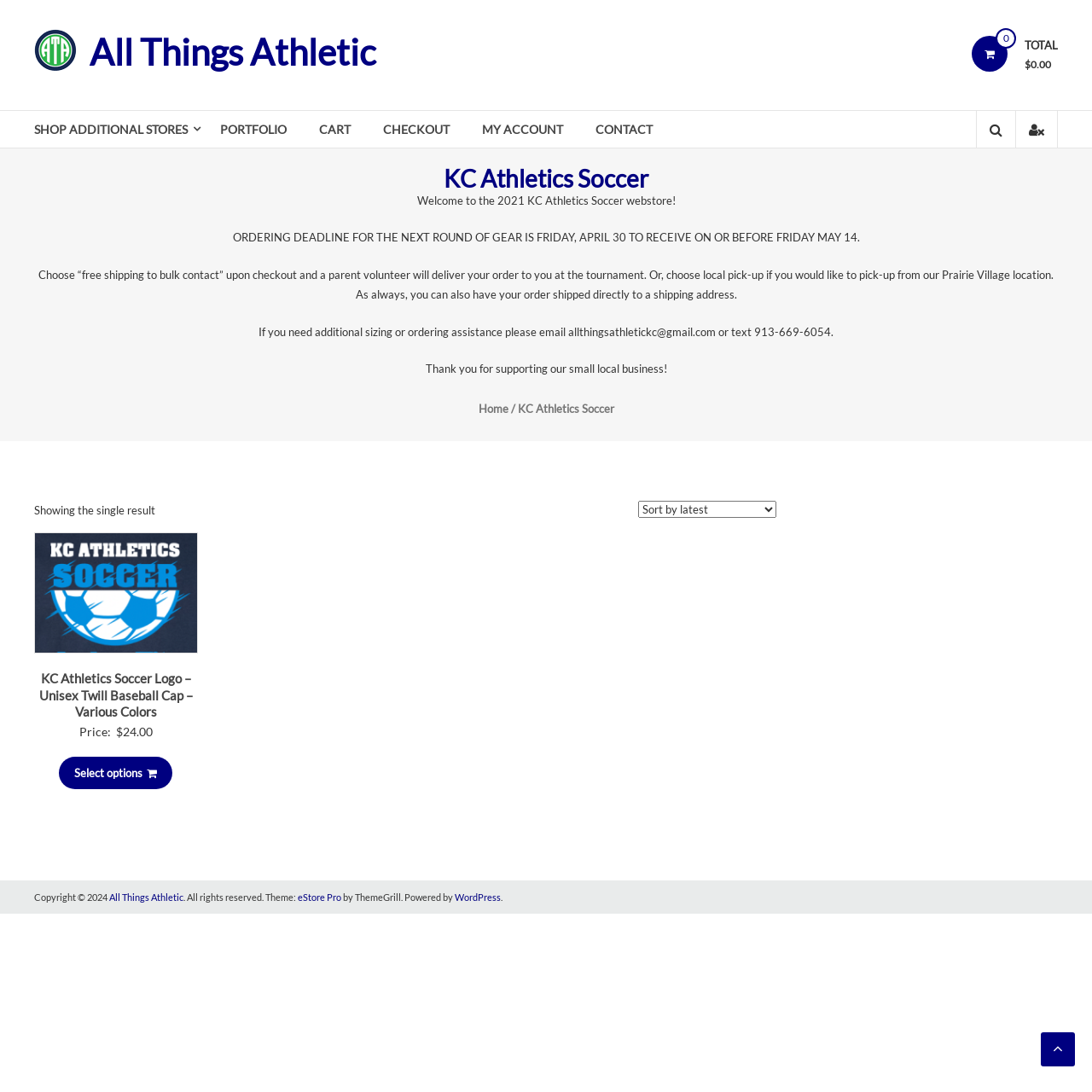Determine the bounding box coordinates for the area you should click to complete the following instruction: "View the 'KC Athletics Soccer Logo – Unisex Twill Baseball Cap – Various Colors' product".

[0.031, 0.614, 0.181, 0.66]